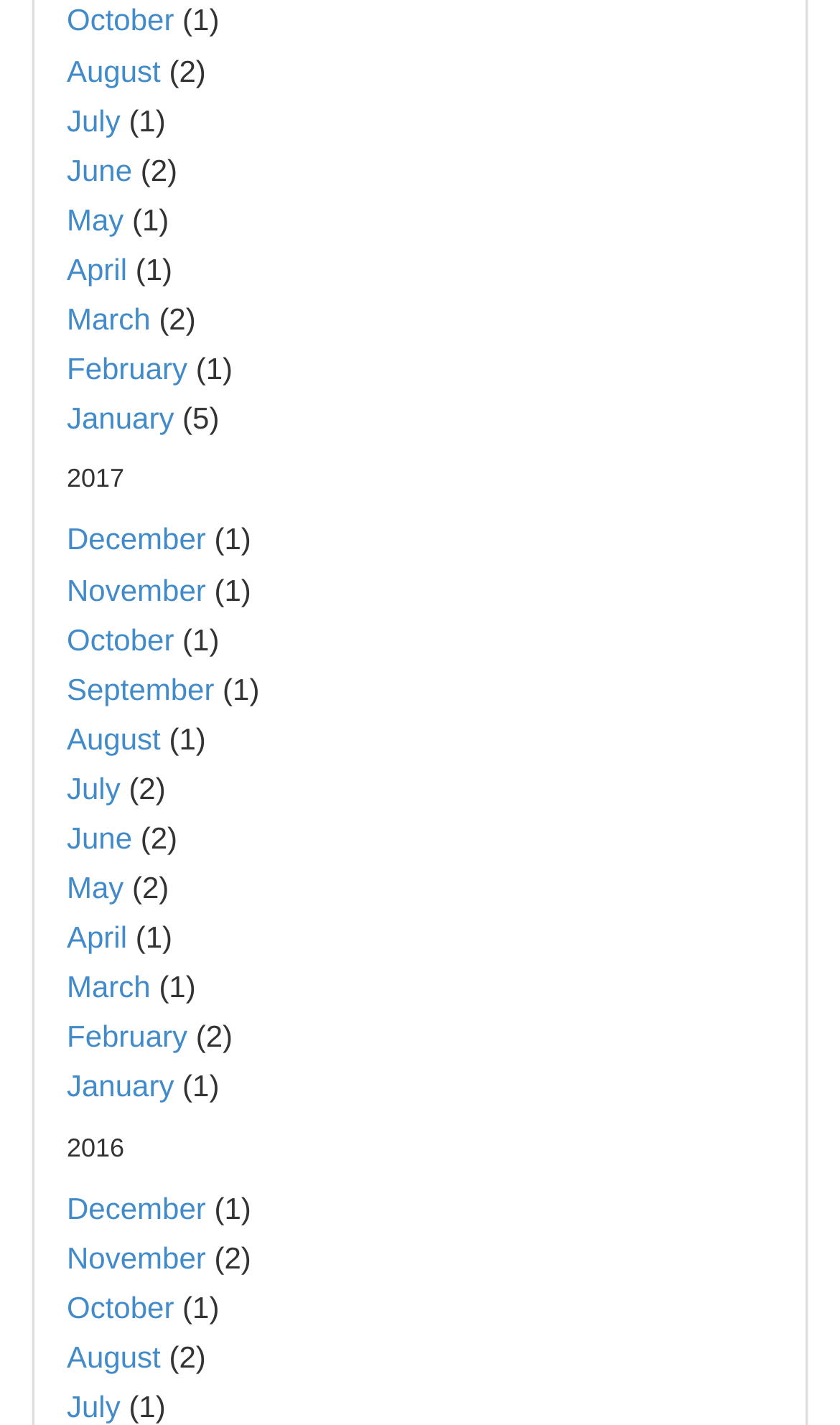Find the bounding box coordinates of the area to click in order to follow the instruction: "Click on COMMUNITY".

None